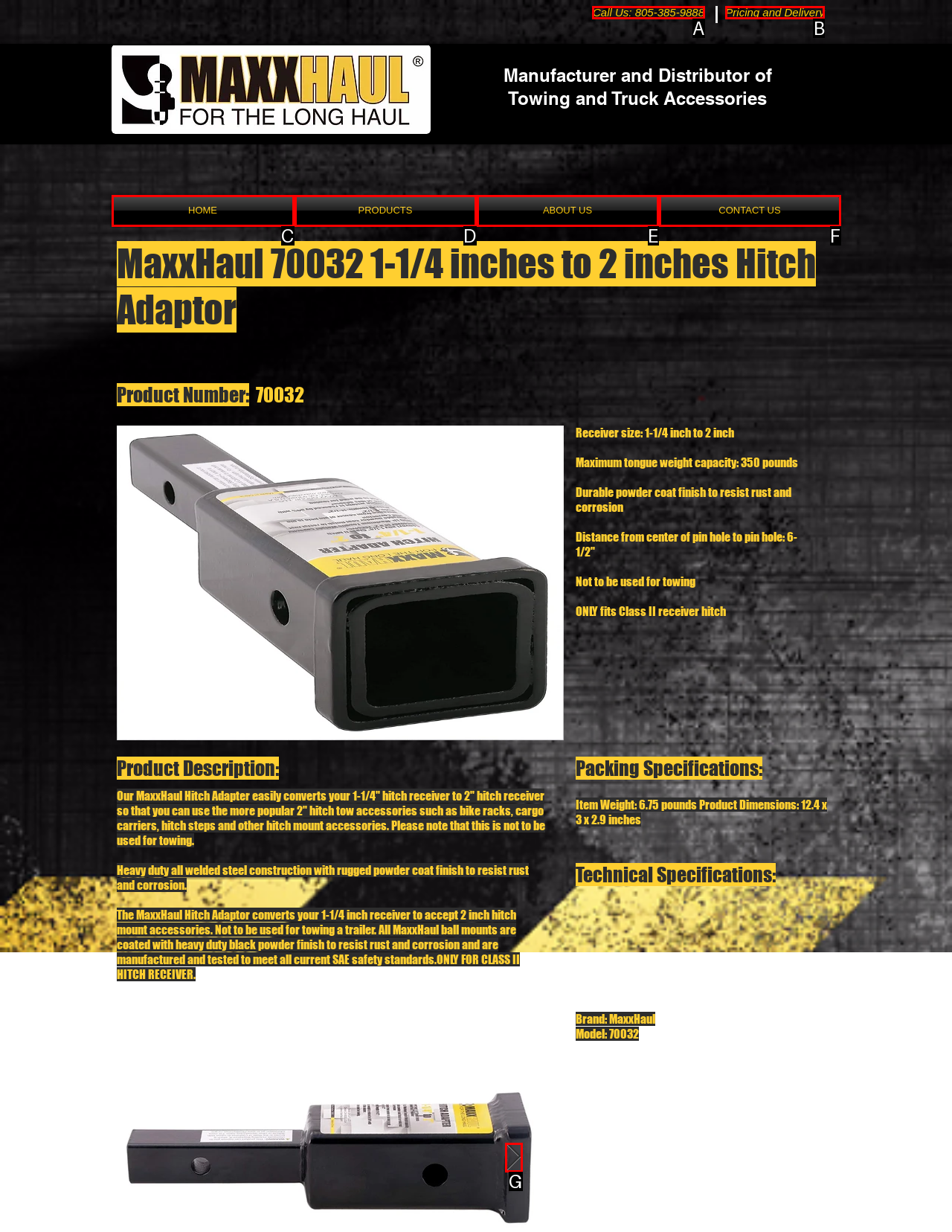Given the description: Call Us: 805-385-9888, pick the option that matches best and answer with the corresponding letter directly.

A